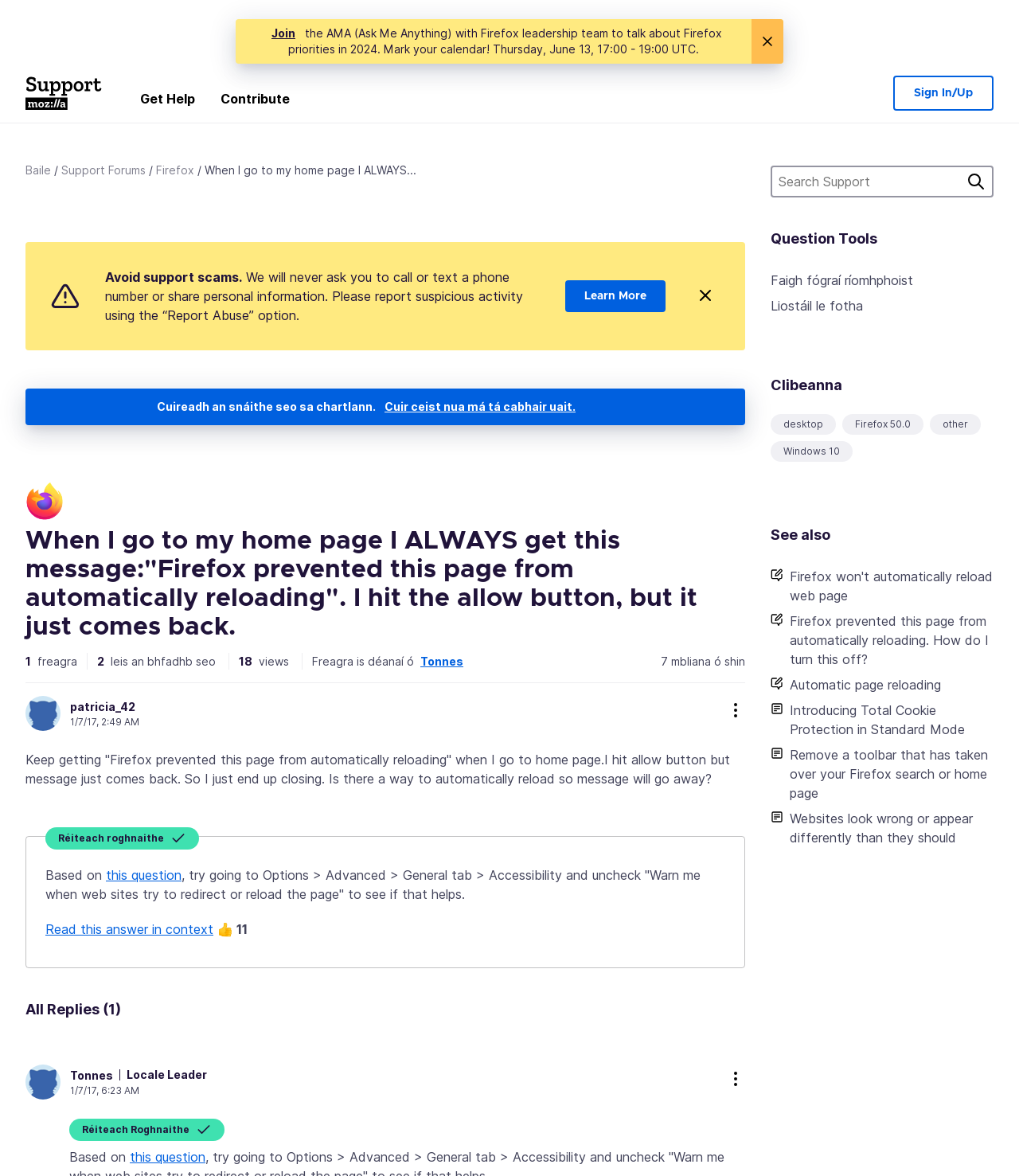Locate the bounding box coordinates of the UI element described by: "Learn More". Provide the coordinates as four float numbers between 0 and 1, formatted as [left, top, right, bottom].

[0.555, 0.238, 0.653, 0.265]